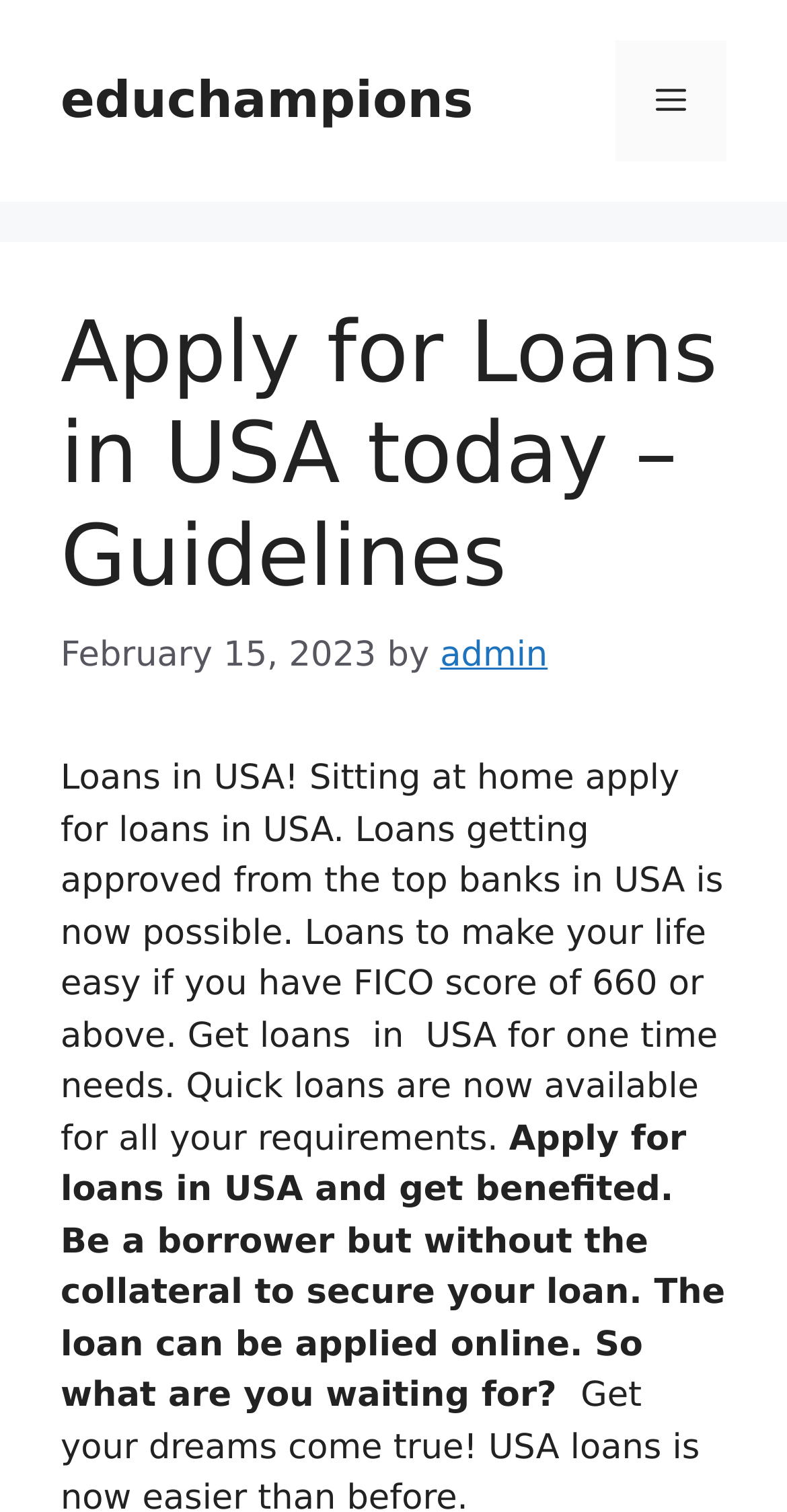Who is the author of the webpage content?
Please analyze the image and answer the question with as much detail as possible.

The webpage contains a link to 'admin' which suggests that admin is the author or creator of the webpage content.